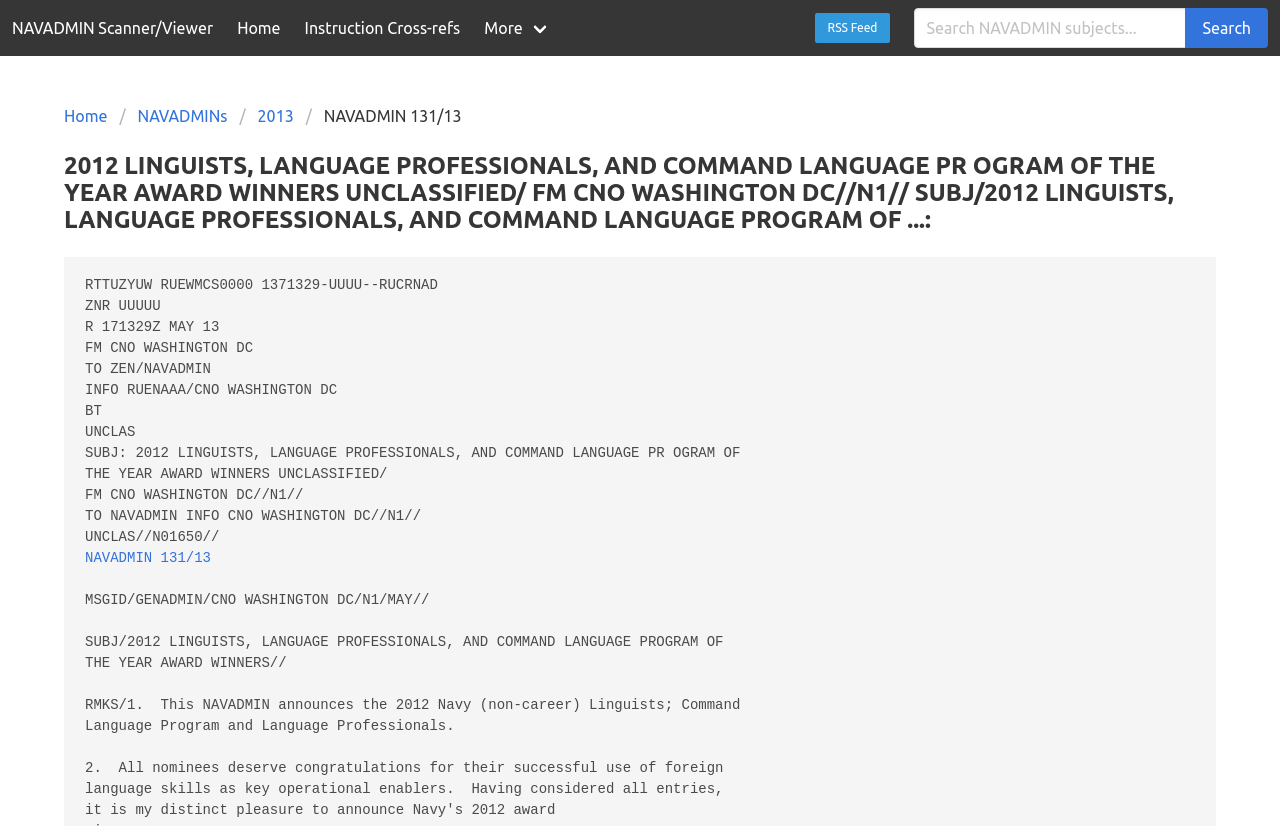Please specify the bounding box coordinates of the clickable region to carry out the following instruction: "Click on the 'Instruction Cross-refs' link". The coordinates should be four float numbers between 0 and 1, in the format [left, top, right, bottom].

[0.229, 0.0, 0.369, 0.068]